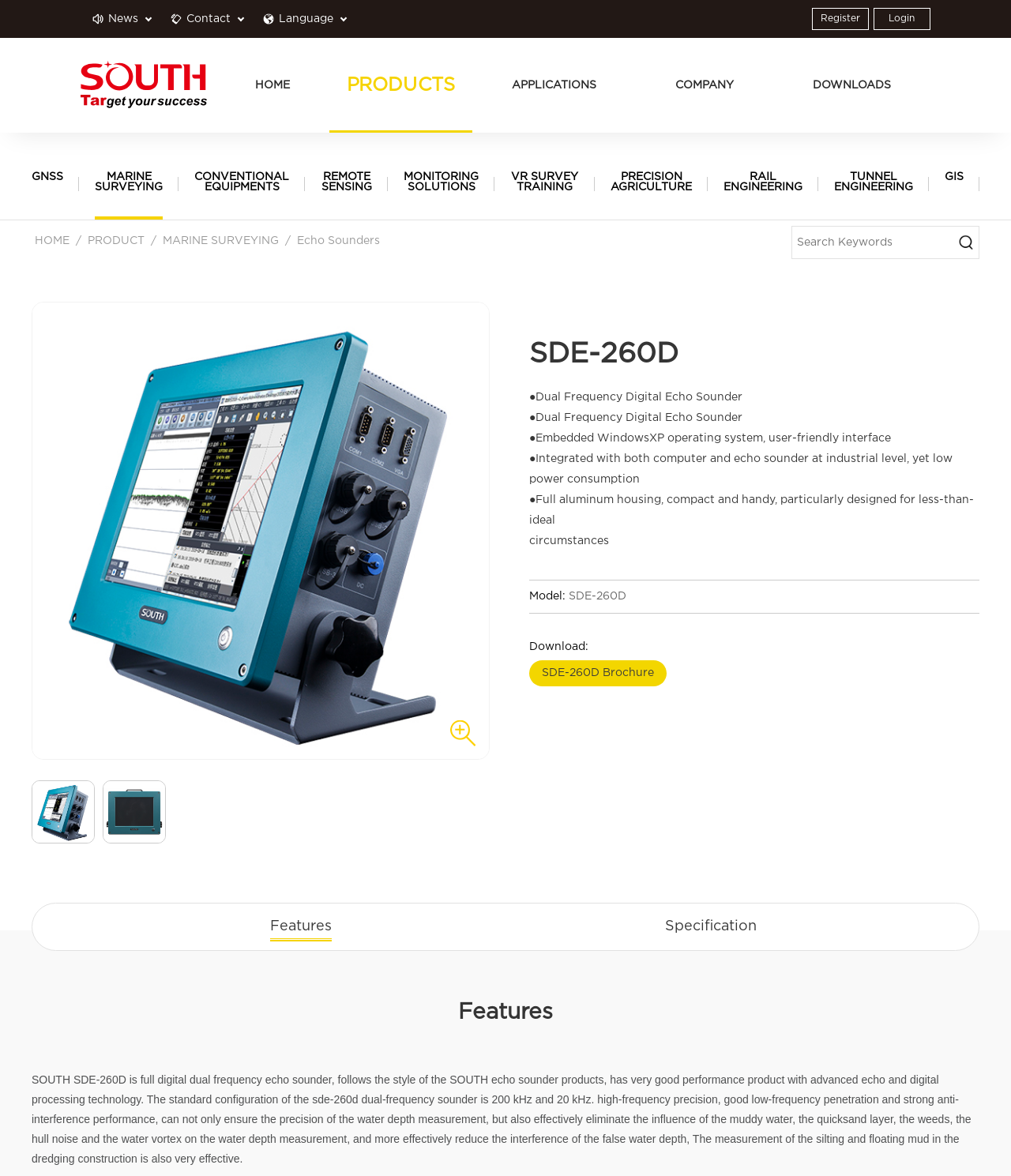Please find the bounding box coordinates of the section that needs to be clicked to achieve this instruction: "Download 'SDE-260D Brochure'".

[0.523, 0.561, 0.659, 0.584]